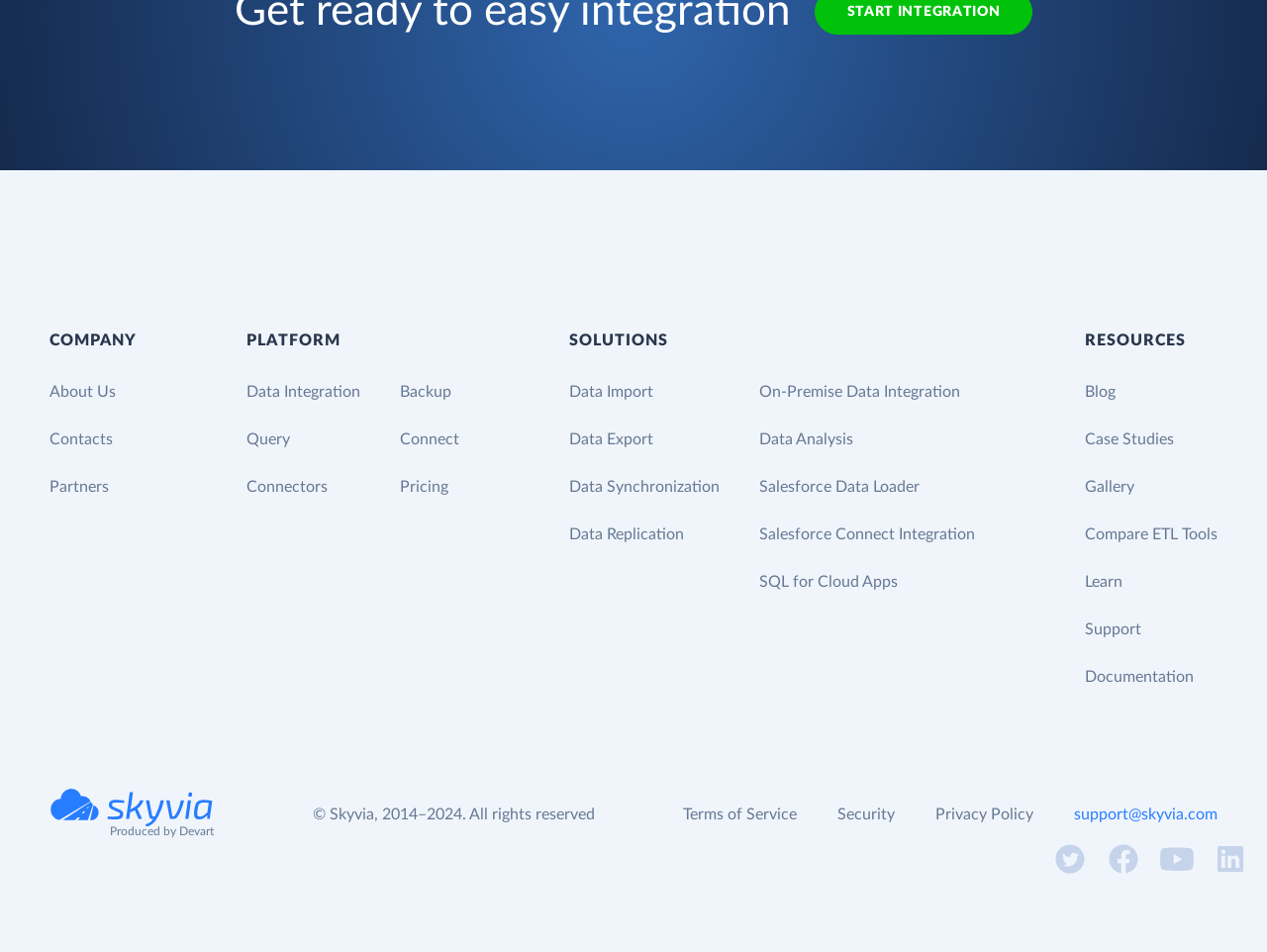Please identify the bounding box coordinates of the element that needs to be clicked to perform the following instruction: "View Data Integration".

[0.195, 0.403, 0.284, 0.42]